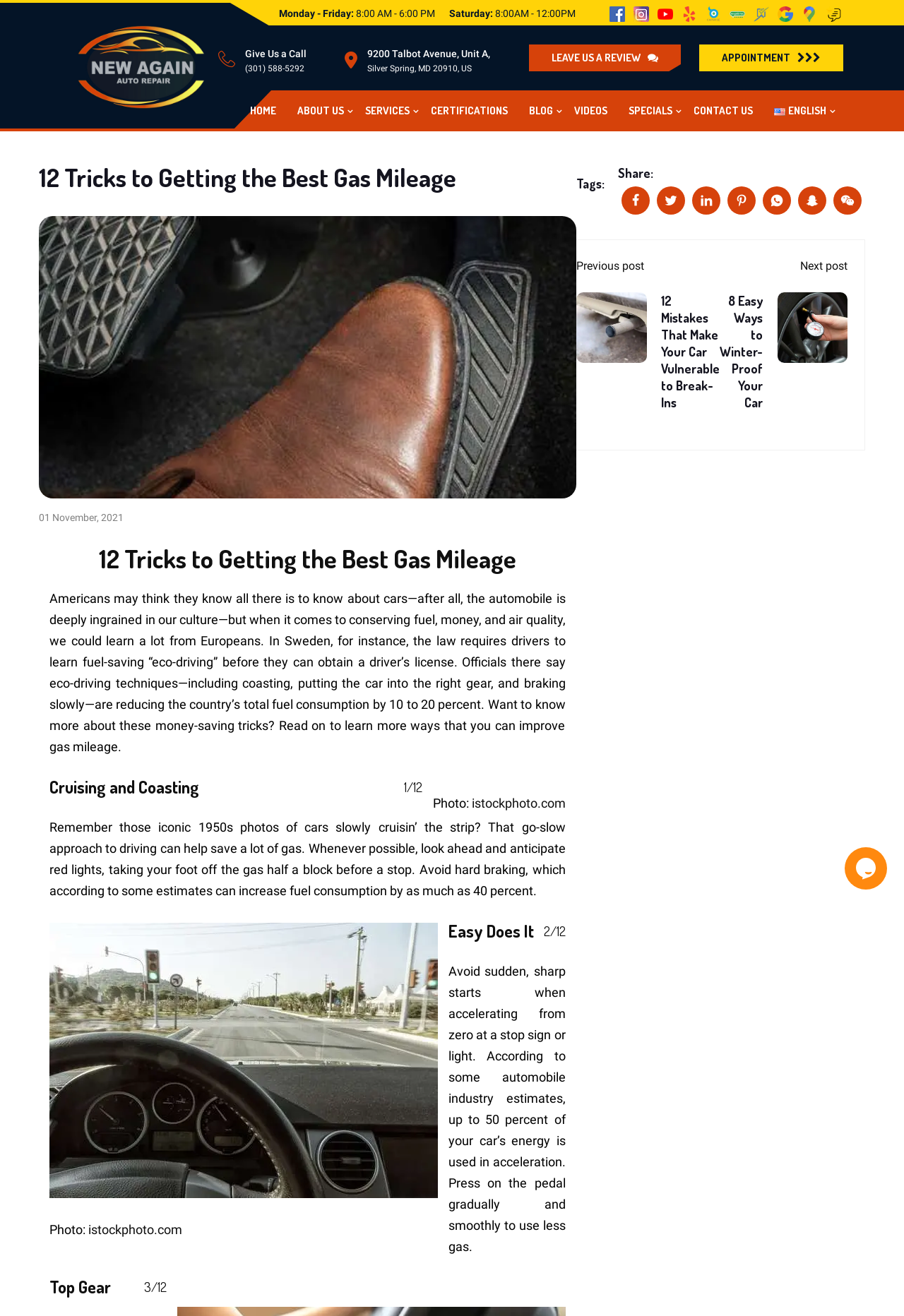Kindly respond to the following question with a single word or a brief phrase: 
What is the topic of the article?

Getting the best gas mileage